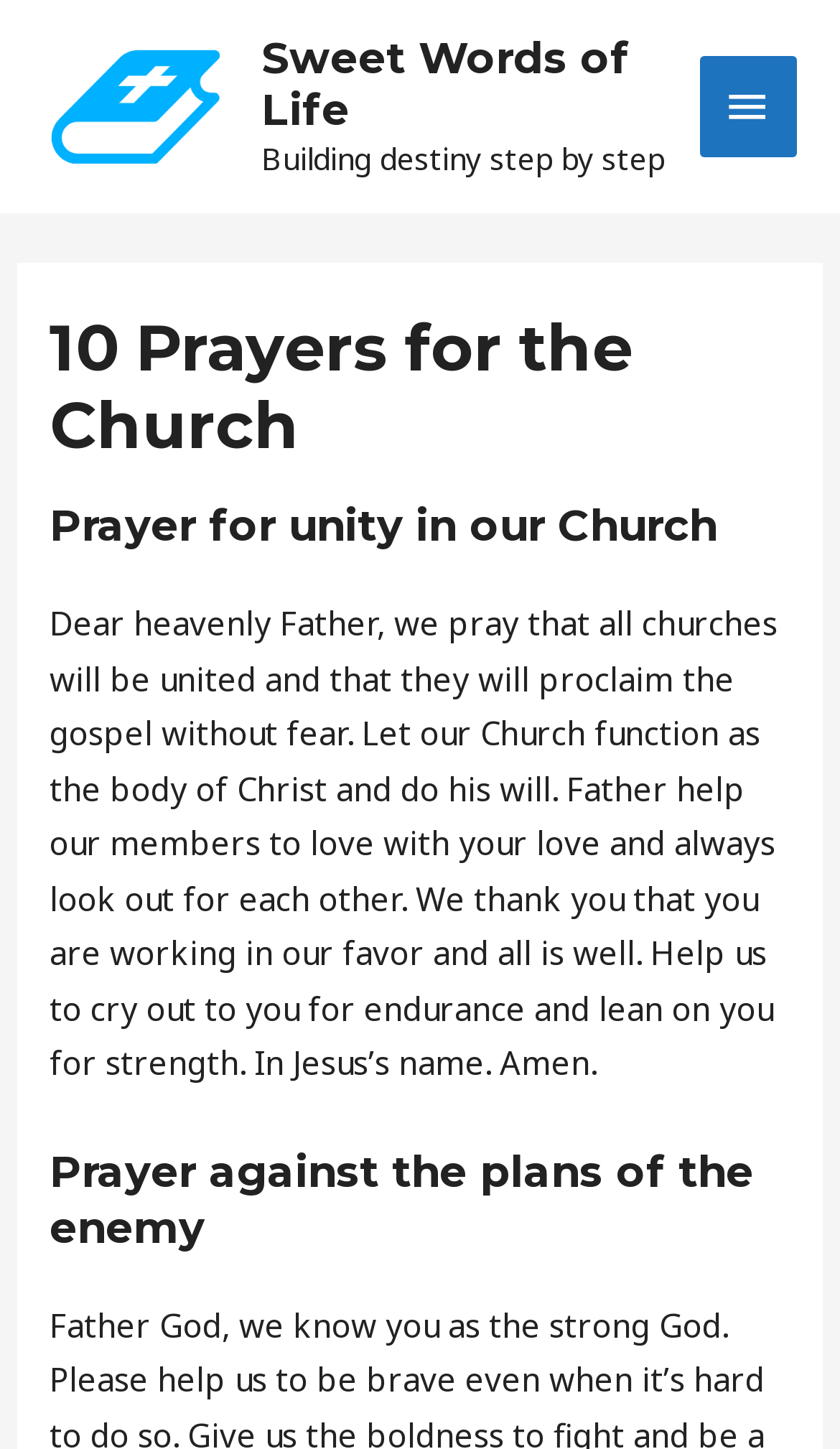Please look at the image and answer the question with a detailed explanation: What is the role of the Church?

According to the prayer, the Church should function as the body of Christ and do His will, indicating that the Church is seen as a unified entity that carries out God's purpose.